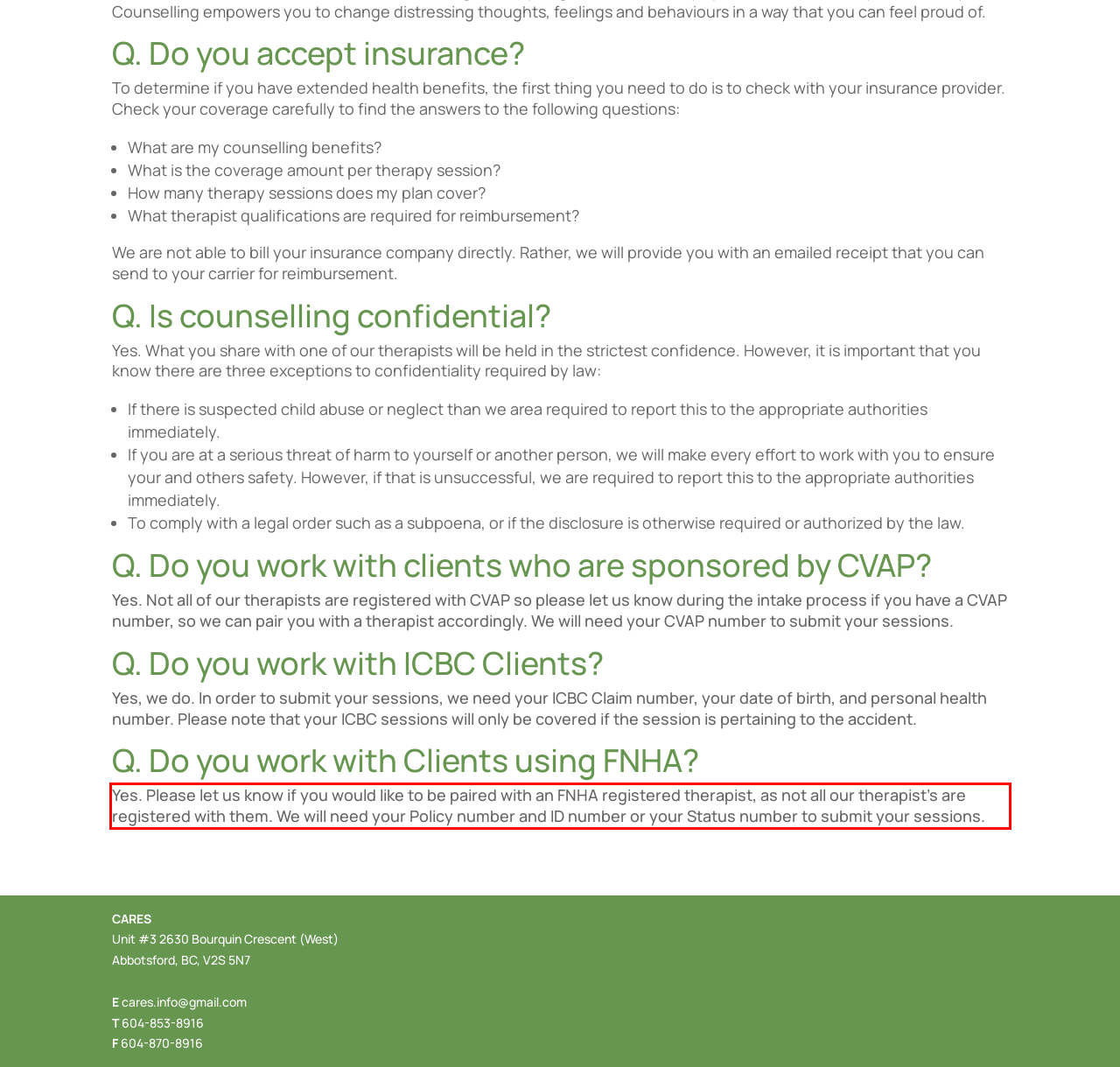Look at the screenshot of the webpage, locate the red rectangle bounding box, and generate the text content that it contains.

Yes. Please let us know if you would like to be paired with an FNHA registered therapist, as not all our therapist’s are registered with them. We will need your Policy number and ID number or your Status number to submit your sessions.